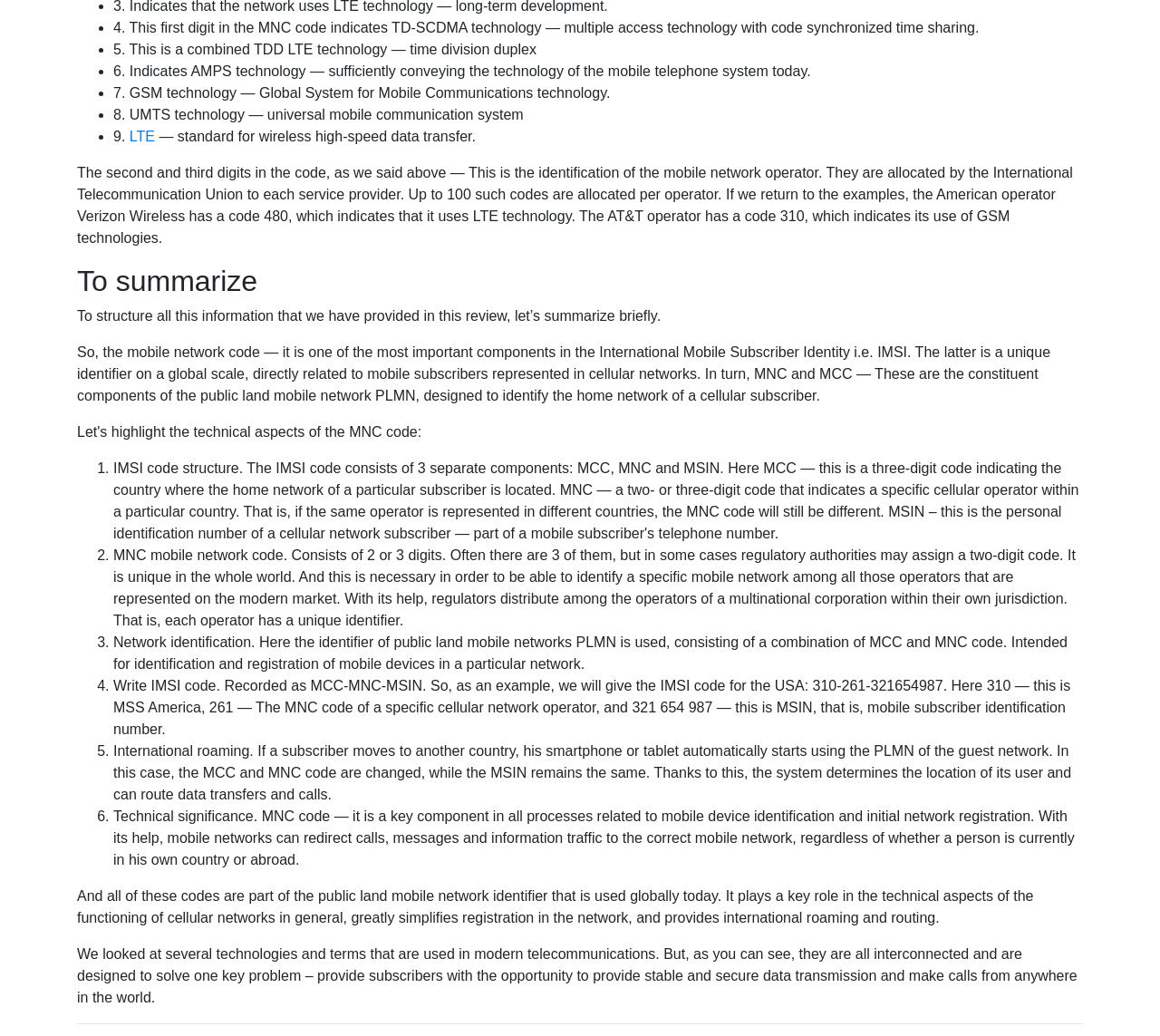Determine the bounding box for the described HTML element: "API". Ensure the coordinates are four float numbers between 0 and 1 in the format [left, top, right, bottom].

[0.512, 0.647, 0.532, 0.662]